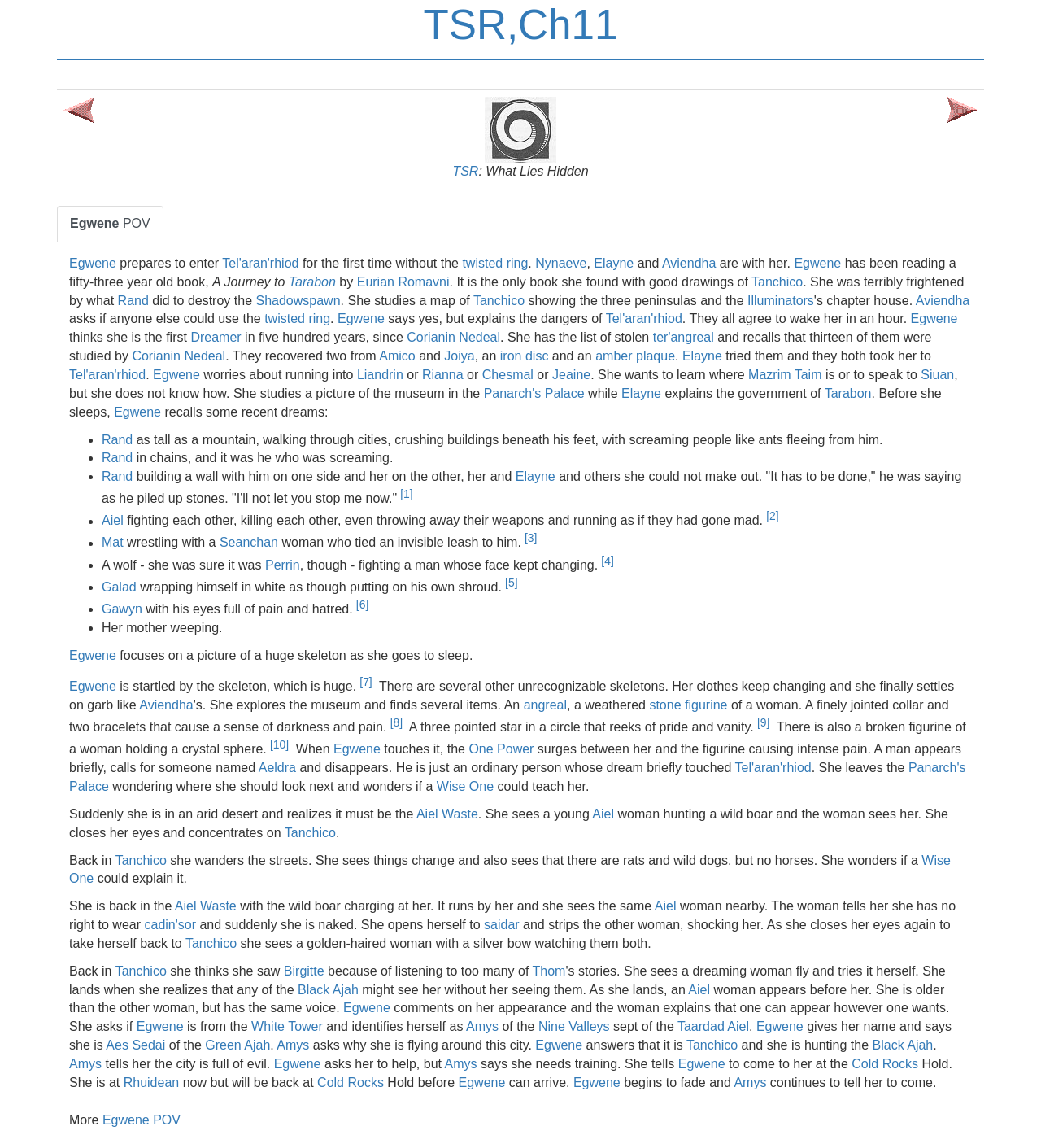Can you provide the bounding box coordinates for the element that should be clicked to implement the instruction: "Explore the link 'Aviendha'"?

[0.636, 0.223, 0.688, 0.235]